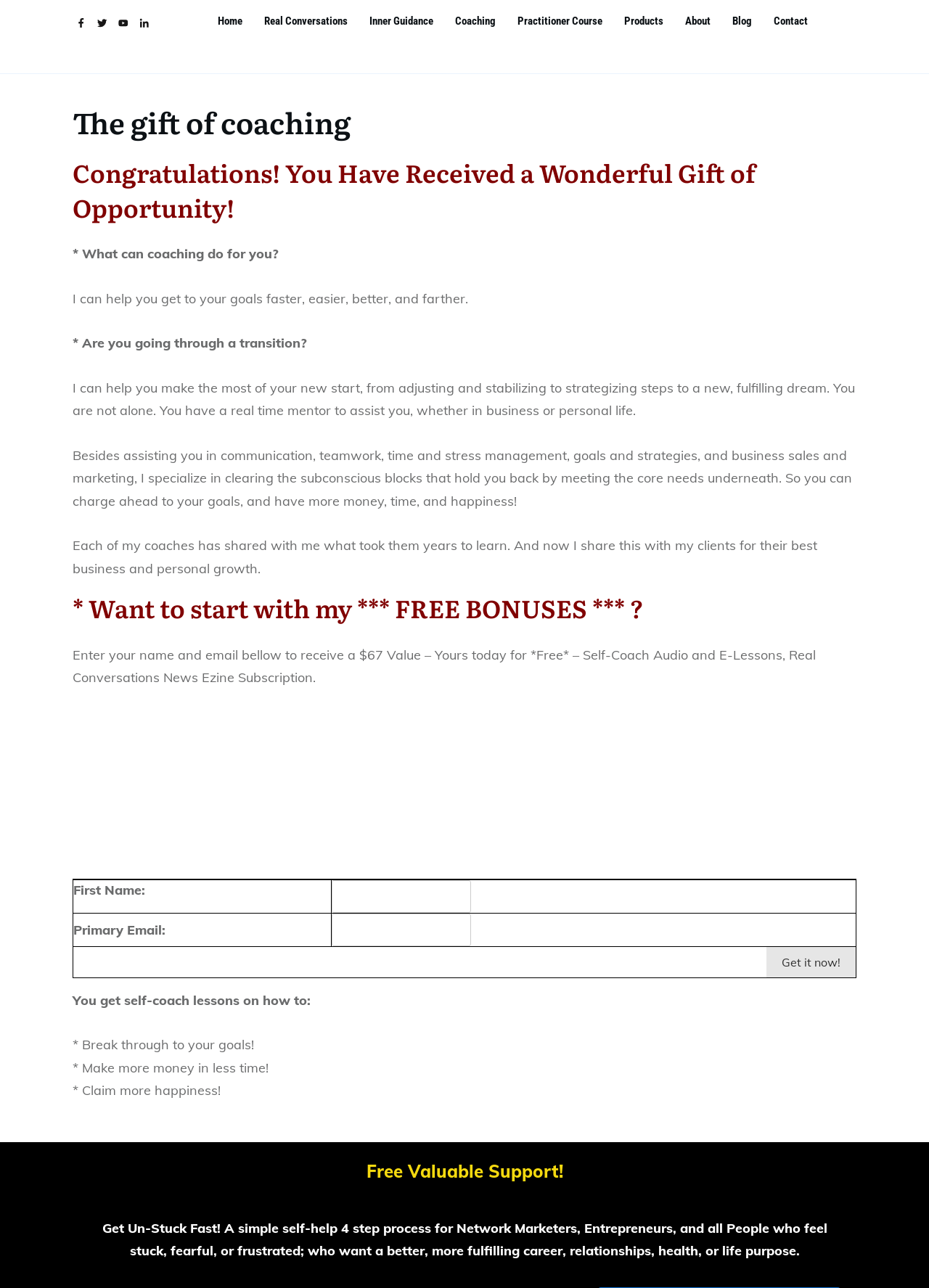What is the purpose of the coaching service?
Look at the image and answer with only one word or phrase.

To help achieve goals